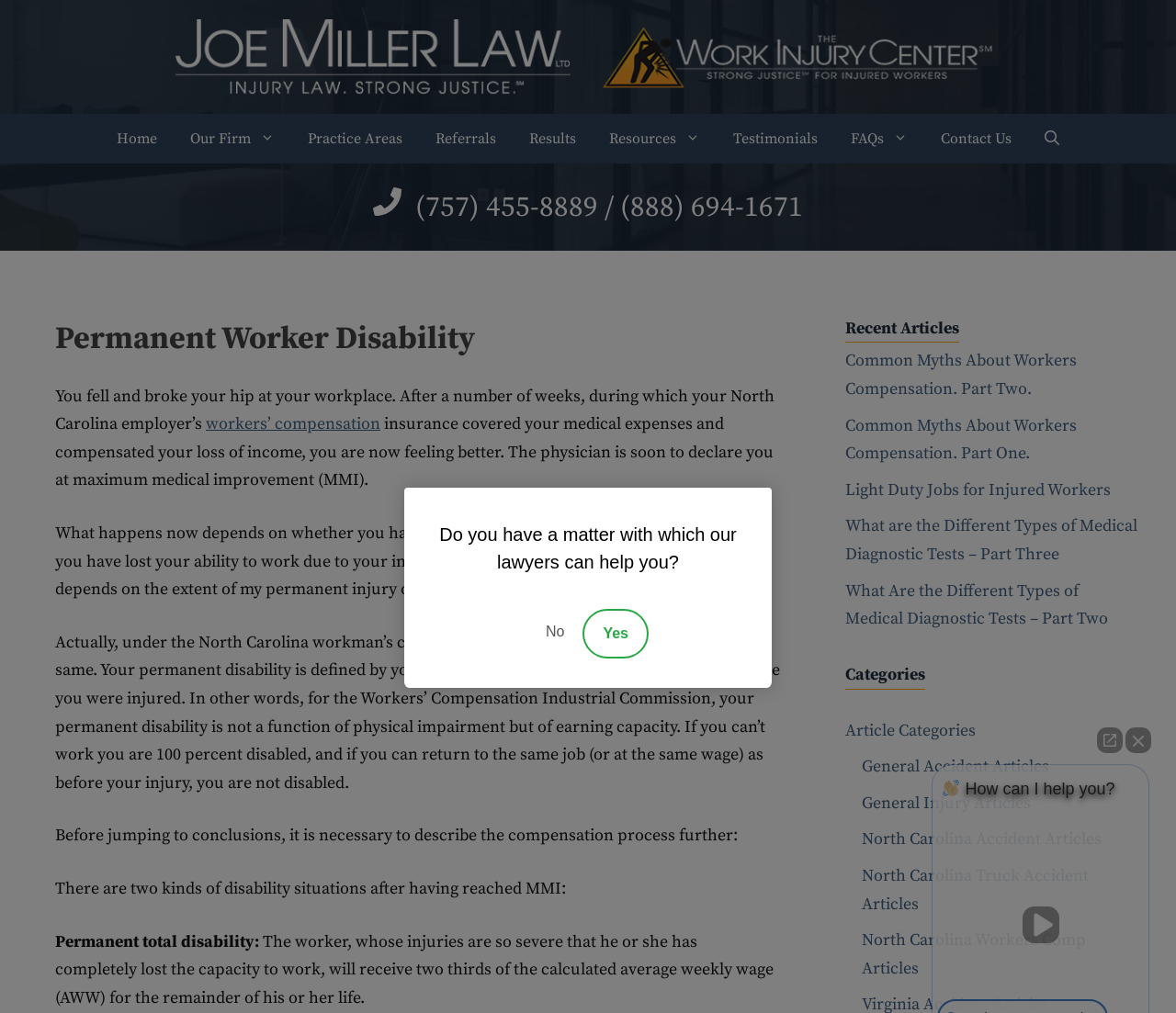Please identify the bounding box coordinates of the clickable area that will allow you to execute the instruction: "Click the 'Home' link".

[0.085, 0.113, 0.148, 0.162]